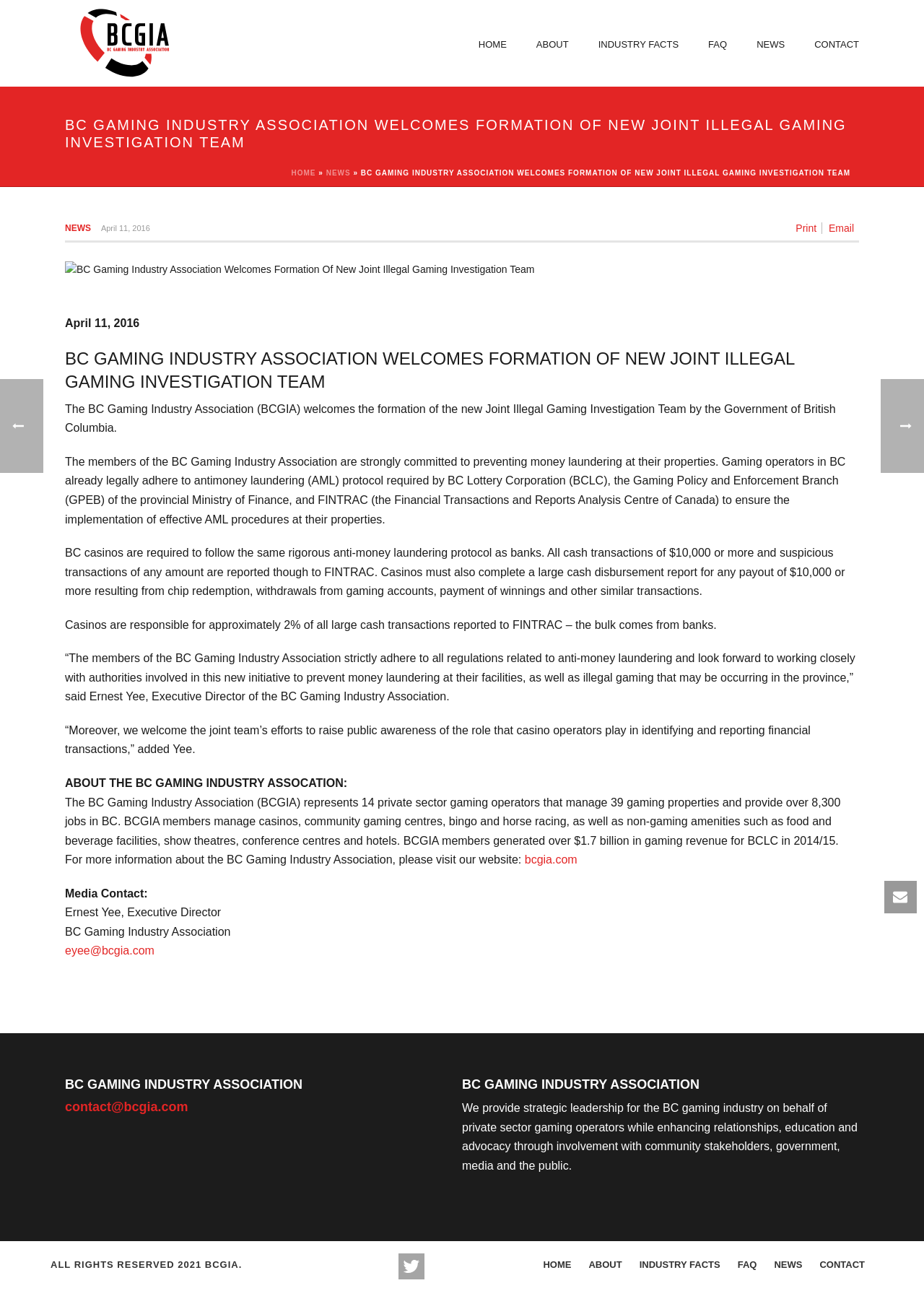Please identify the bounding box coordinates of the clickable area that will allow you to execute the instruction: "Click HOME".

[0.502, 0.0, 0.564, 0.067]